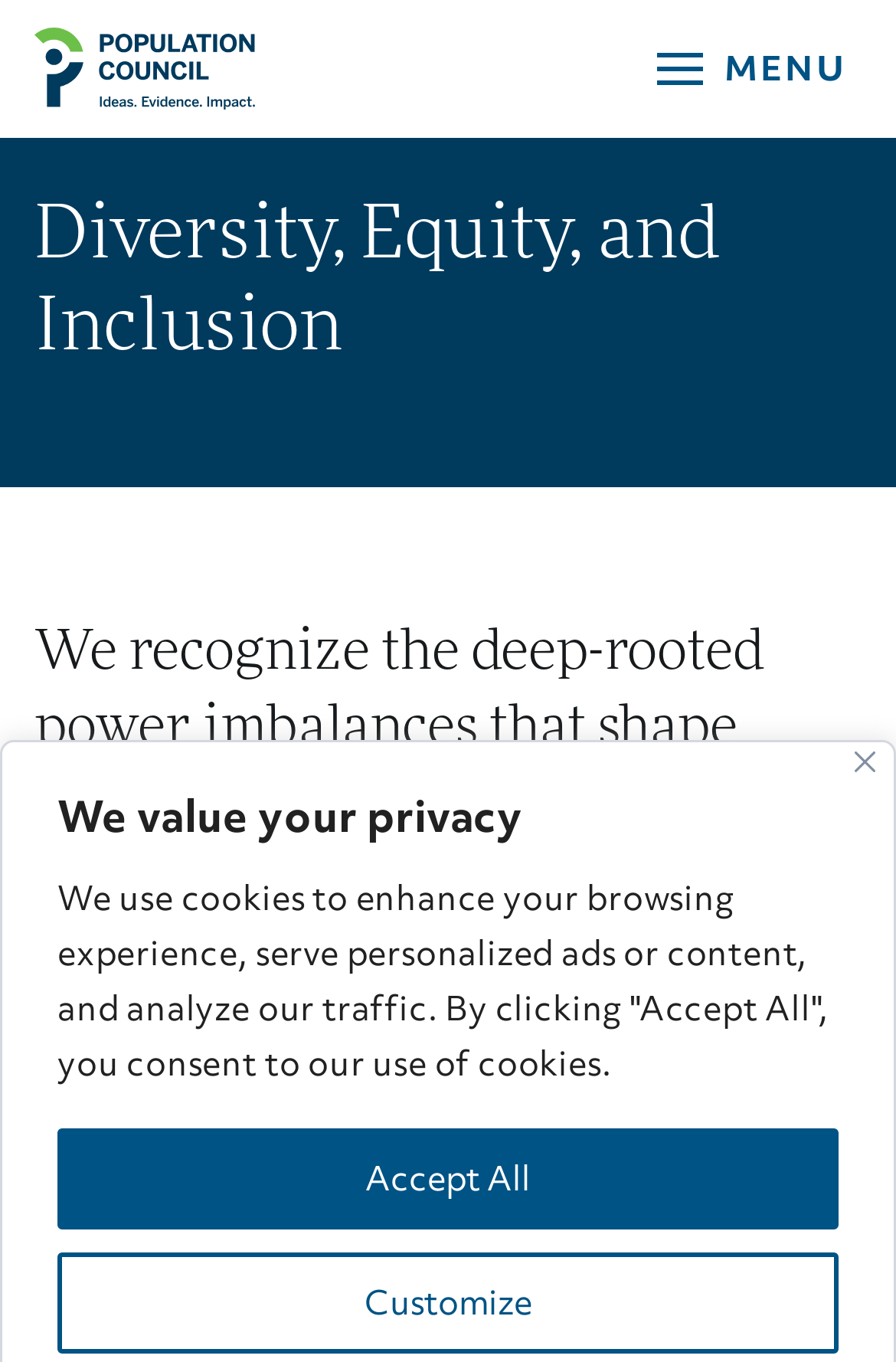What is the logo of the organization?
Refer to the image and offer an in-depth and detailed answer to the question.

I found a link element with the text 'Population Council Logo' and an image with the description 'Population Council home' located at the top-left corner of the page with bounding box coordinates [0.038, 0.013, 0.285, 0.057].